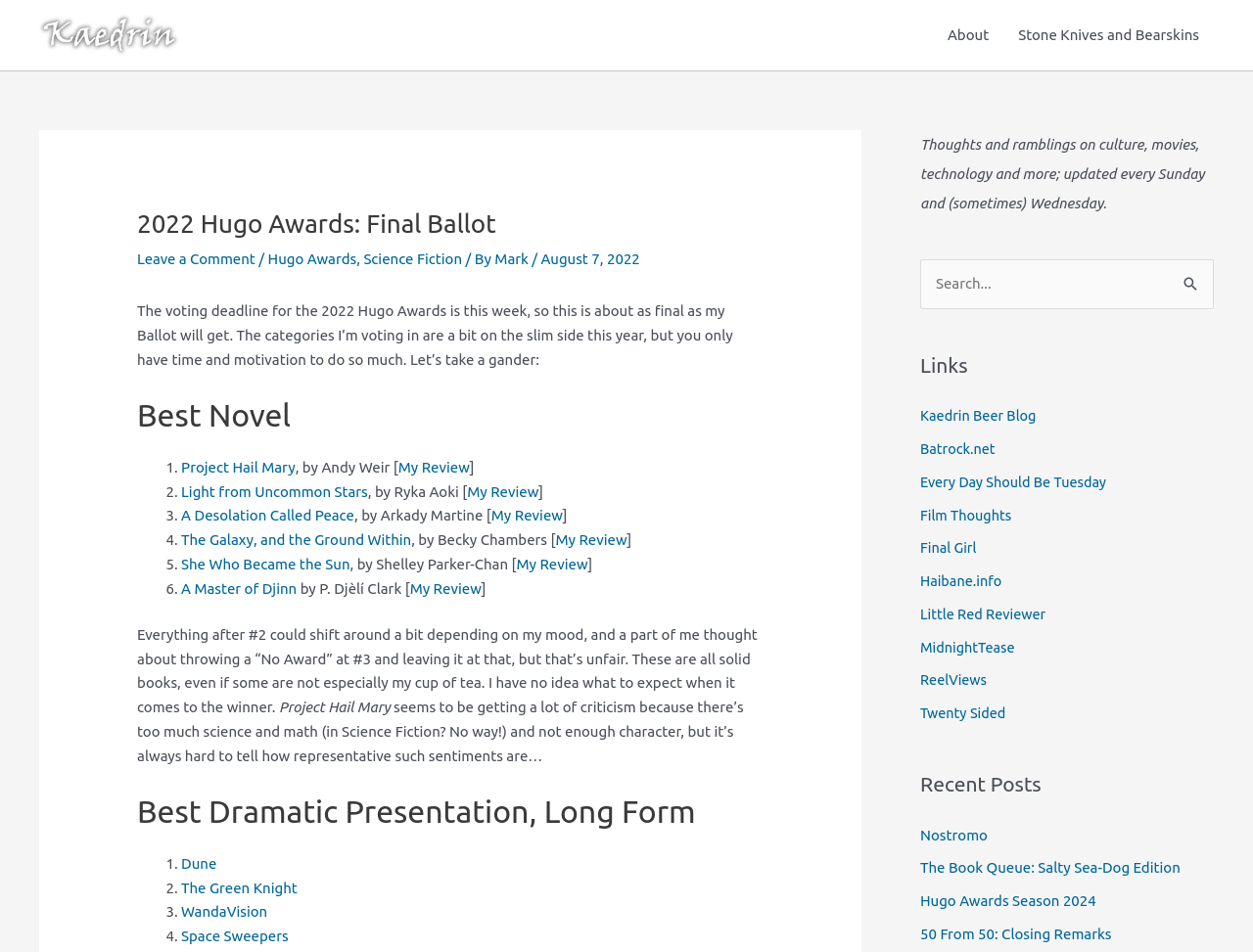Locate the bounding box coordinates of the element that needs to be clicked to carry out the instruction: "Click on the 'Leave a Comment' link". The coordinates should be given as four float numbers ranging from 0 to 1, i.e., [left, top, right, bottom].

[0.109, 0.263, 0.204, 0.281]